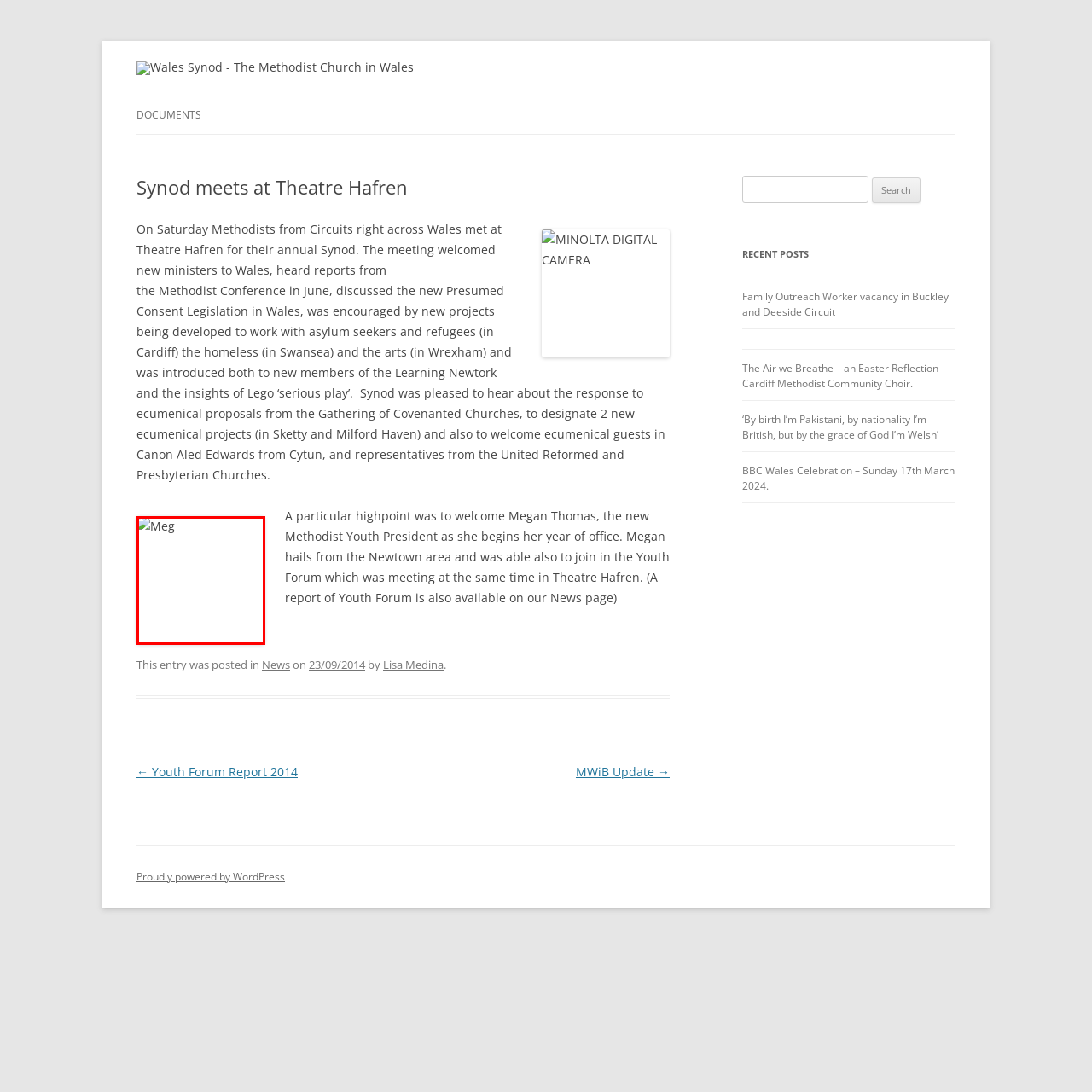Inspect the section highlighted in the red box, What was the purpose of the annual meeting? 
Answer using a single word or phrase.

To highlight initiatives